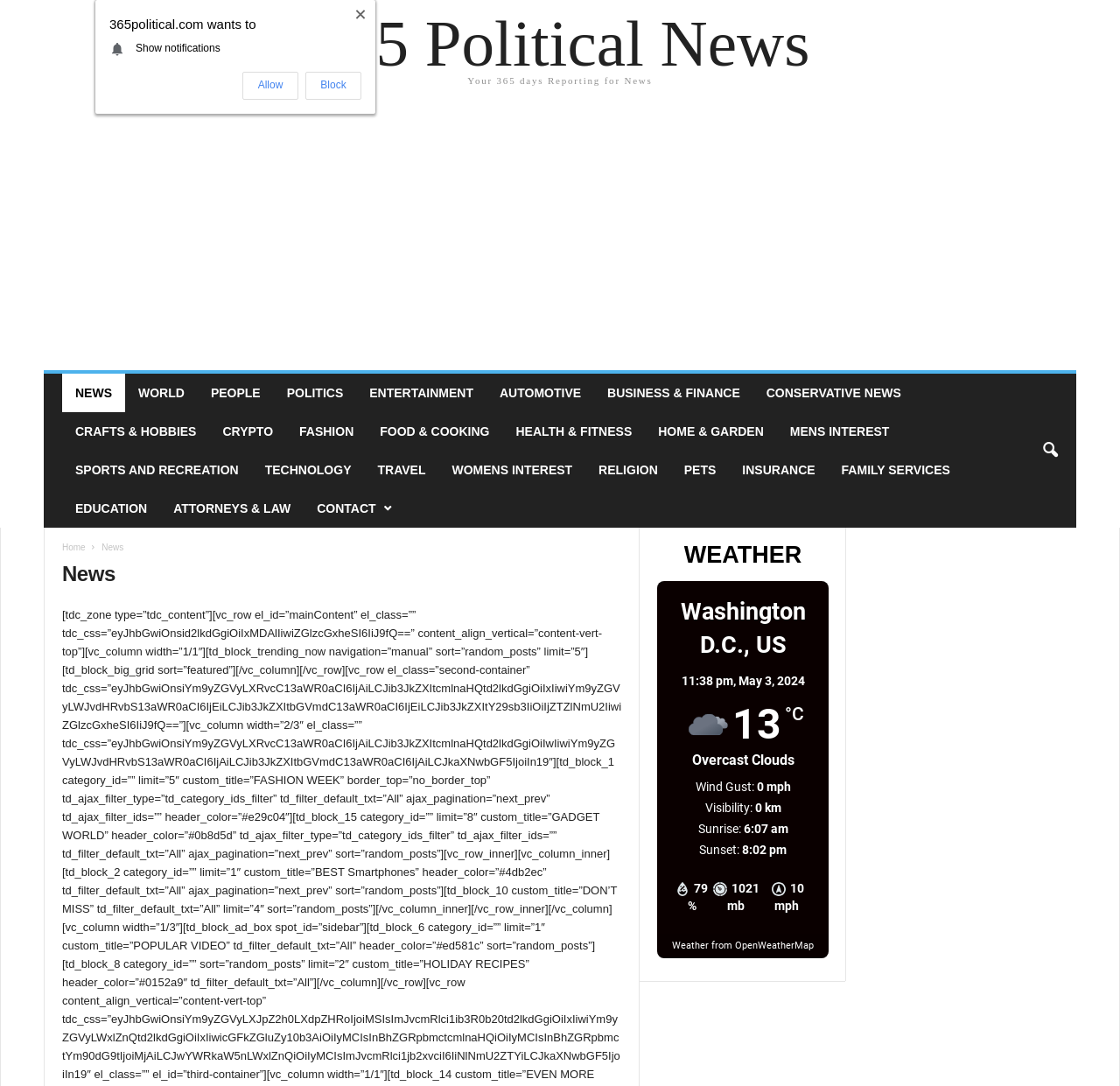What is the time of sunrise in Washington D.C.?
Observe the image and answer the question with a one-word or short phrase response.

6:07 am